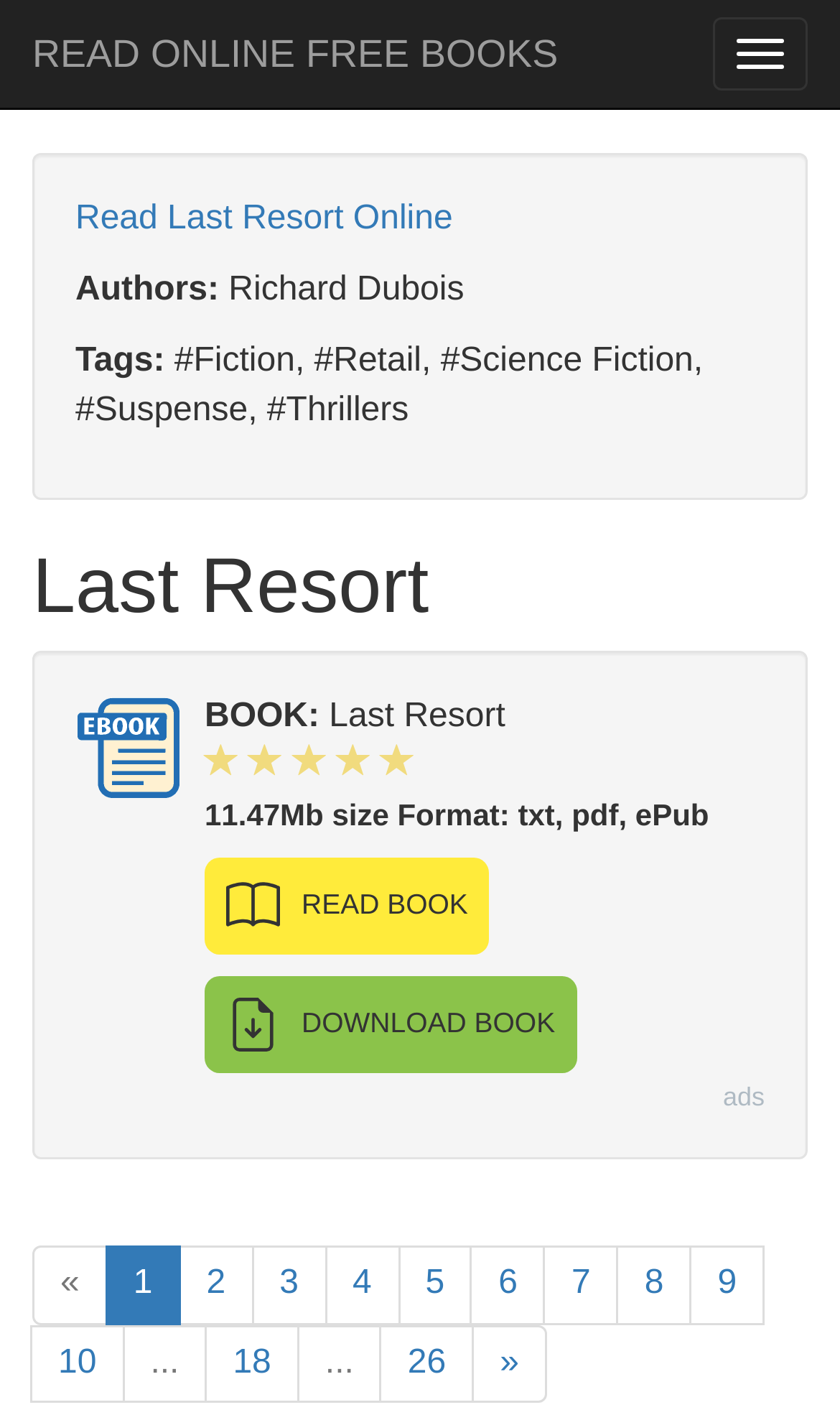Kindly respond to the following question with a single word or a brief phrase: 
What is the format of the book 'Last Resort'?

txt, pdf, ePub